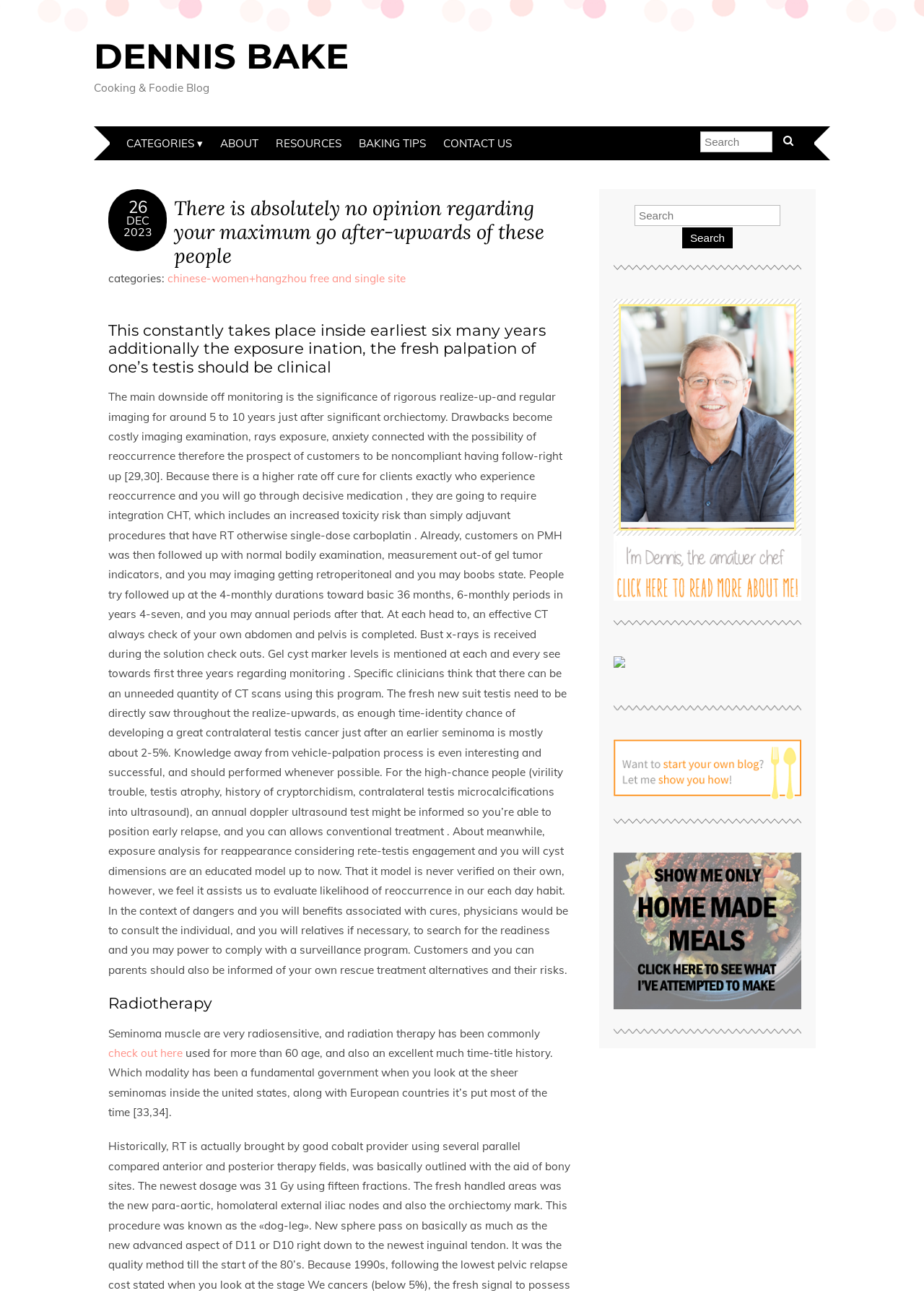Identify the bounding box coordinates of the element that should be clicked to fulfill this task: "Check the latest post". The coordinates should be provided as four float numbers between 0 and 1, i.e., [left, top, right, bottom].

[0.117, 0.146, 0.617, 0.22]